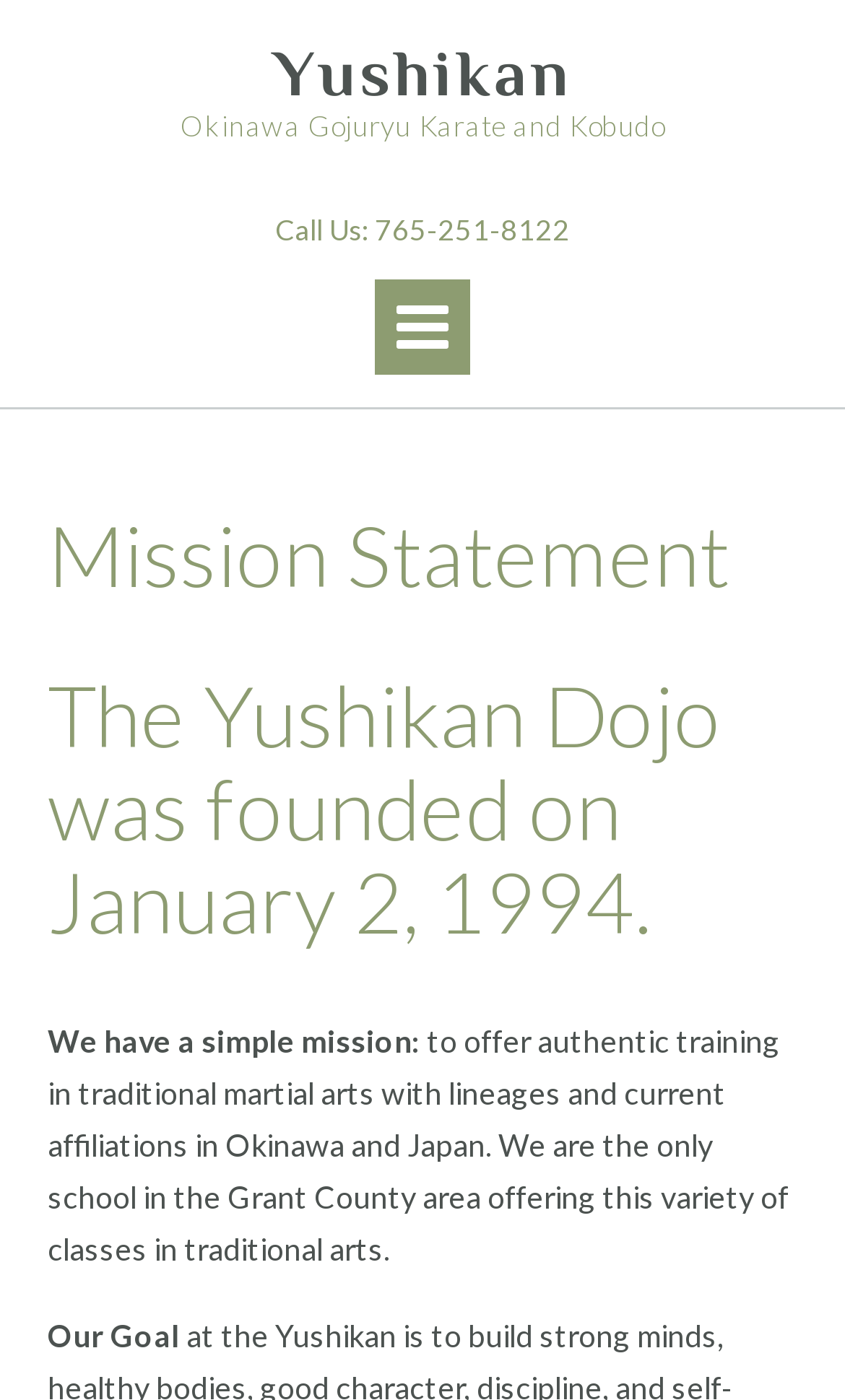When was the Yushikan Dojo founded?
Please answer the question as detailed as possible based on the image.

The founding date of the Yushikan Dojo is mentioned in the heading element that says 'The Yushikan Dojo was founded on January 2, 1994.'. This element is located in the middle of the page, as part of the mission statement.